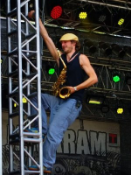What color are the stage lights?
Please provide a comprehensive answer based on the details in the screenshot.

The caption describes the backdrop as being filled with colorful stage lights, which suggests that the lights are not a single color, but rather a variety of colors.